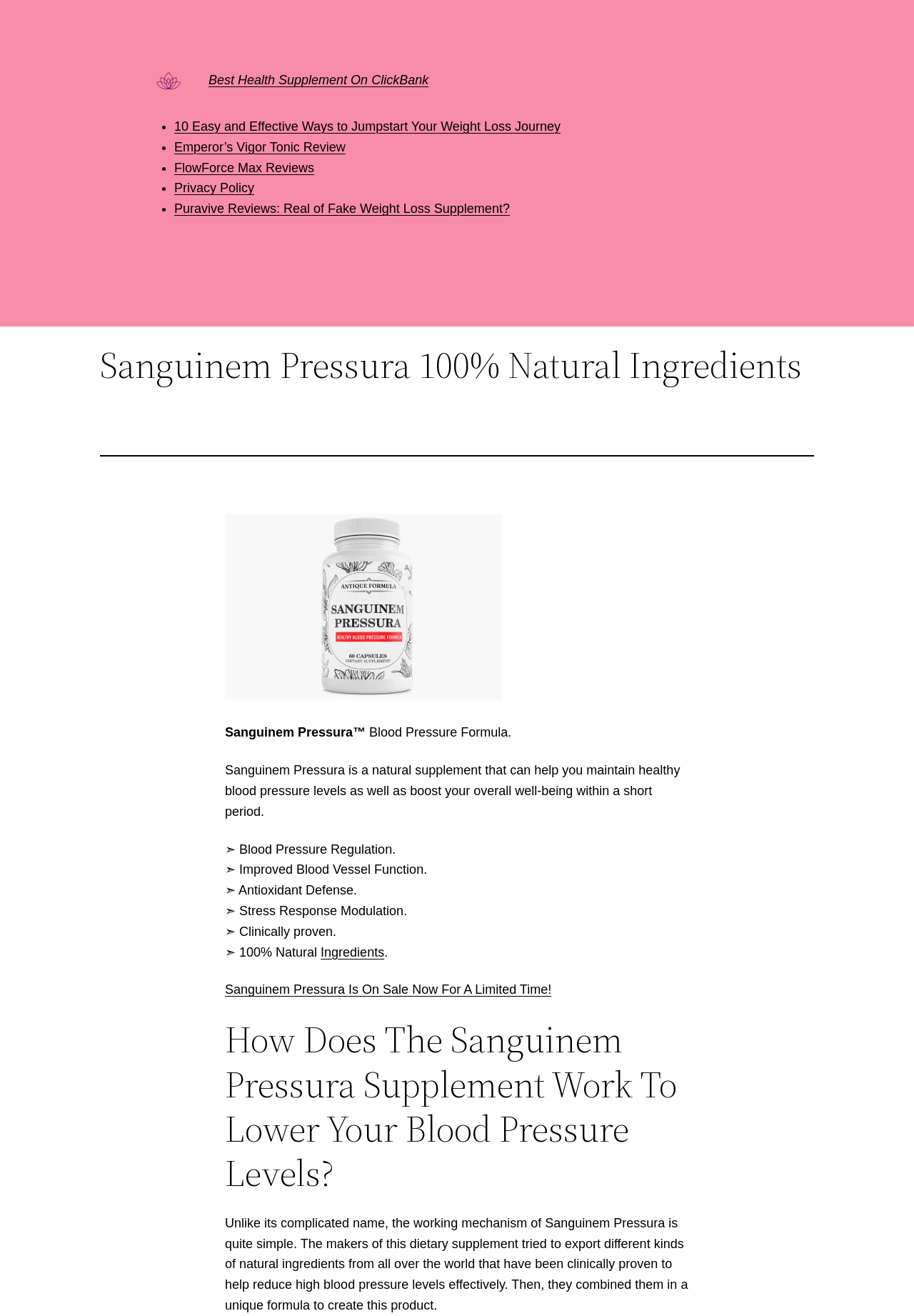Identify the bounding box coordinates for the UI element mentioned here: "Best Health Supplement On ClickBank". Provide the coordinates as four float values between 0 and 1, i.e., [left, top, right, bottom].

[0.228, 0.056, 0.469, 0.066]